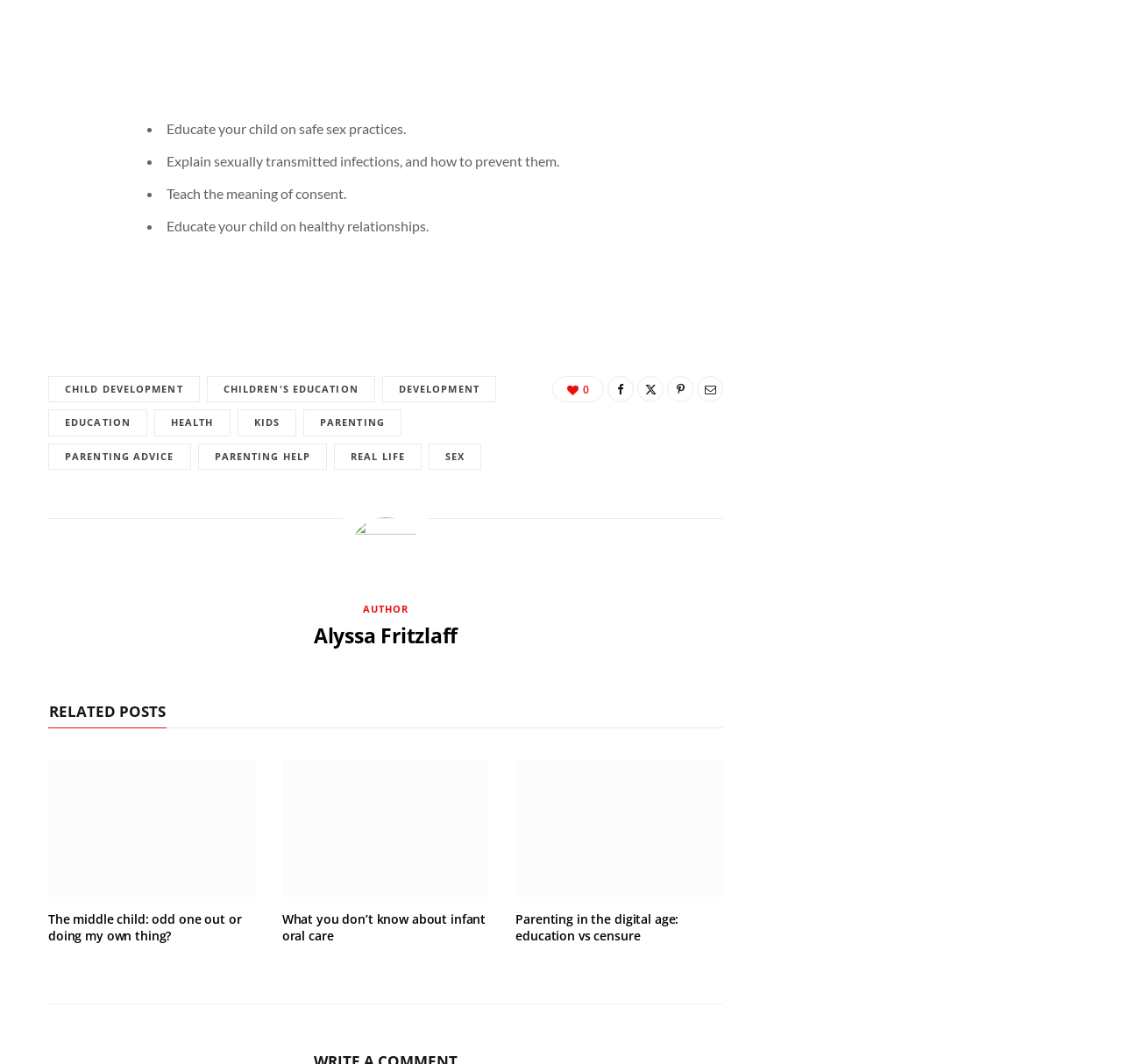Please respond to the question with a concise word or phrase:
What is the purpose of the list?

Parenting advice